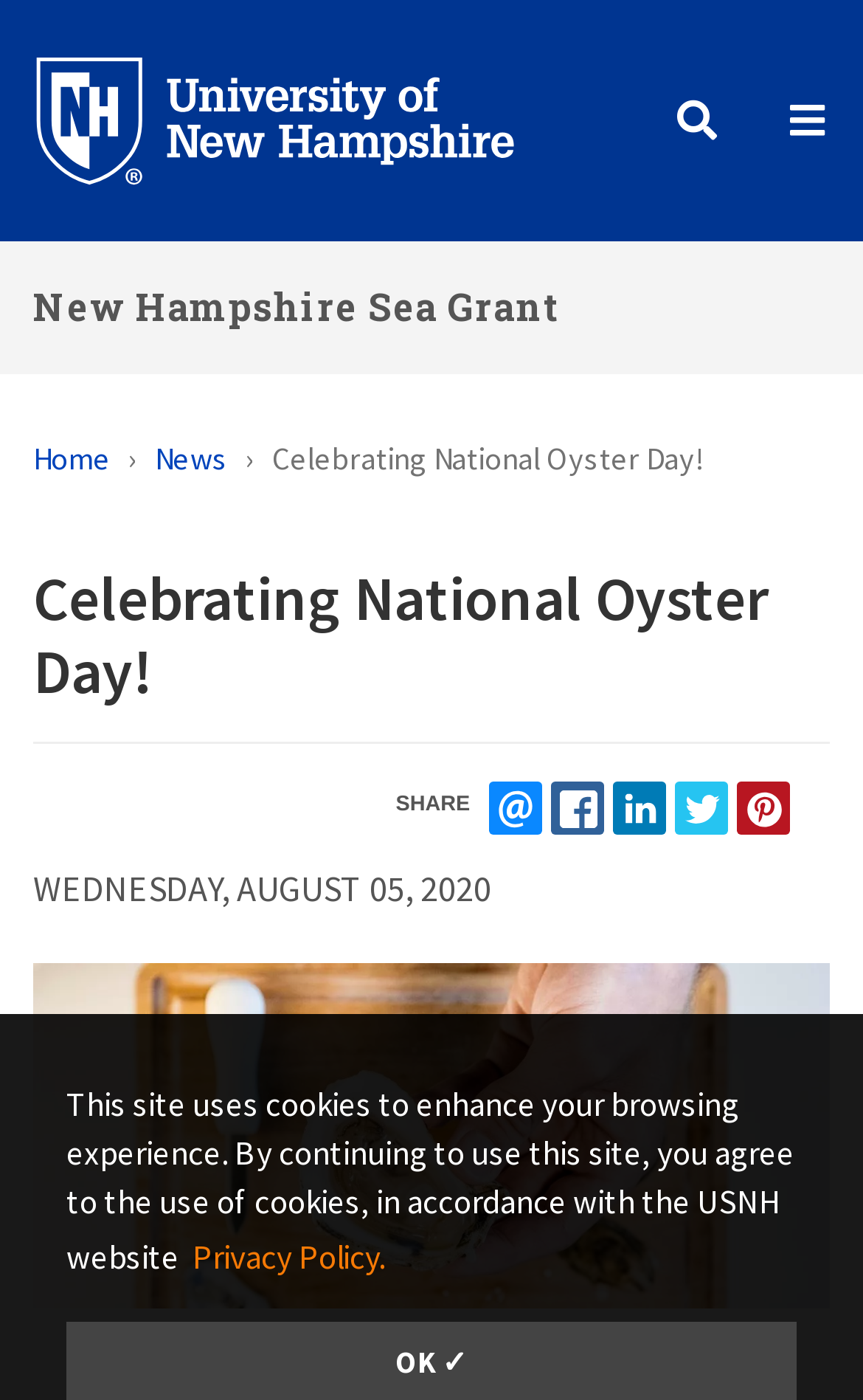Please specify the bounding box coordinates in the format (top-left x, top-left y, bottom-right x, bottom-right y), with all values as floating point numbers between 0 and 1. Identify the bounding box of the UI element described by: .st0{fill:#FFFFFF;}

[0.038, 0.067, 0.679, 0.099]